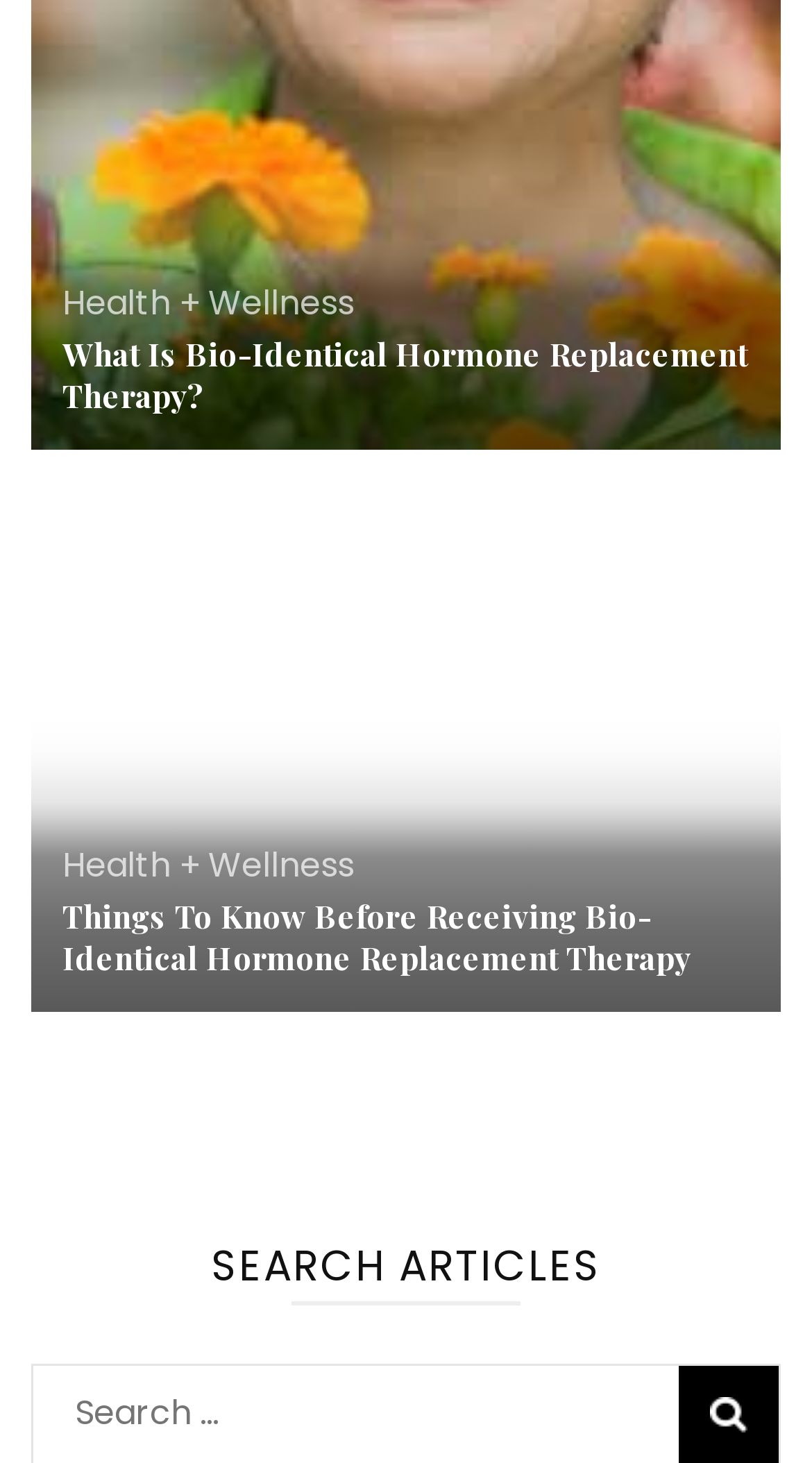What is the purpose of the search box at the bottom of the webpage?
Based on the image, answer the question with as much detail as possible.

The heading 'SEARCH ARTICLES' above the search box and the placeholder text 'Search for:' suggest that the search box is intended for users to search for articles related to the topic of bio-identical hormone replacement therapy.